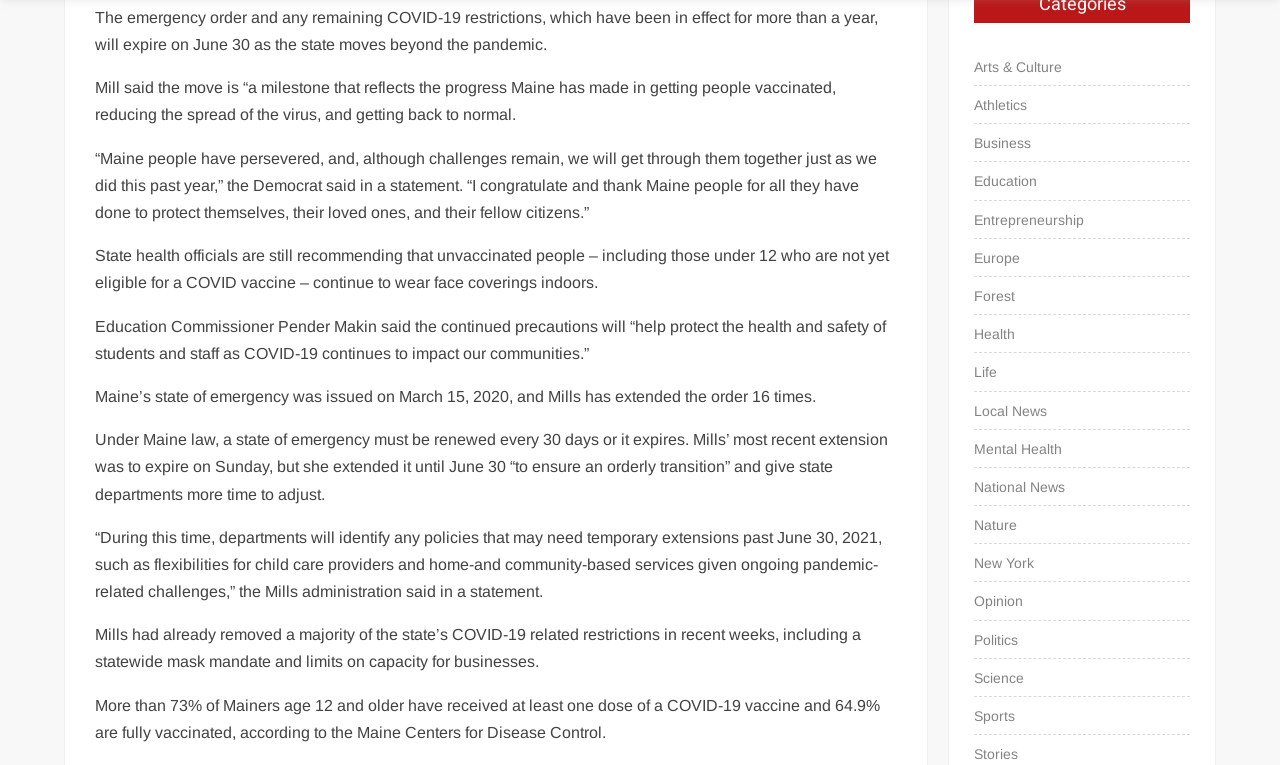Extract the bounding box coordinates of the UI element described by: "Arts & Culture". The coordinates should include four float numbers ranging from 0 to 1, e.g., [left, top, right, bottom].

[0.761, 0.07, 0.83, 0.104]